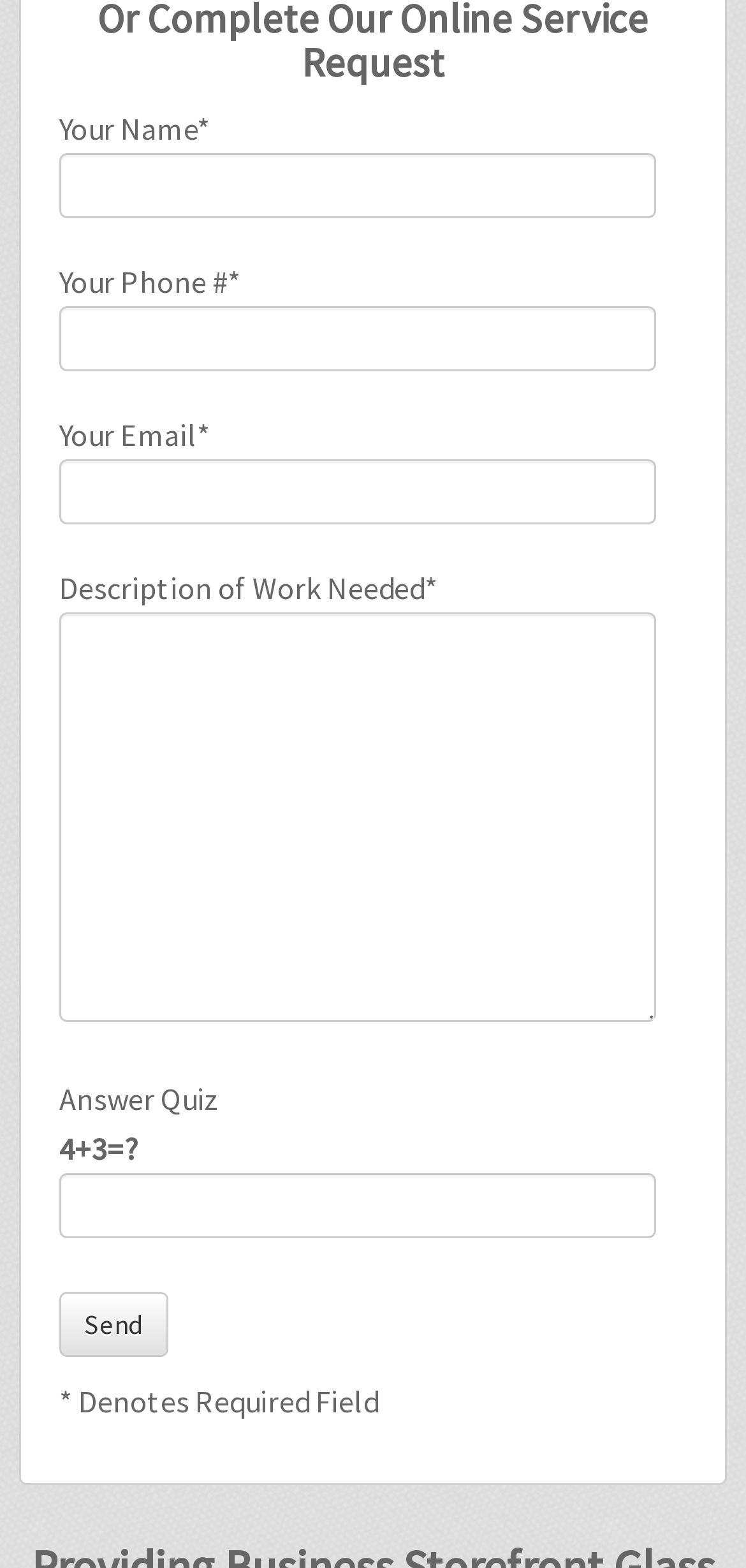Please determine the bounding box coordinates for the element with the description: "value="Send"".

[0.079, 0.824, 0.226, 0.866]